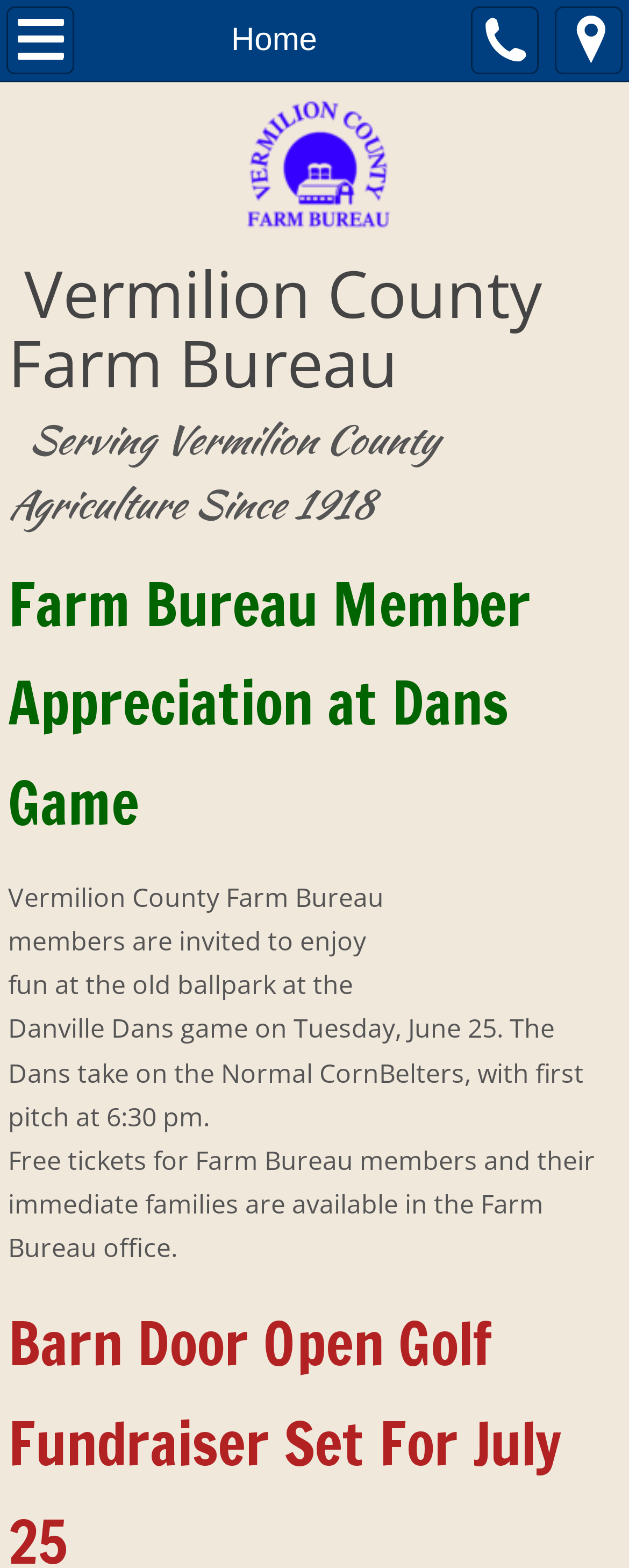Reply to the question with a single word or phrase:
Where can Farm Bureau members get free tickets?

Farm Bureau office